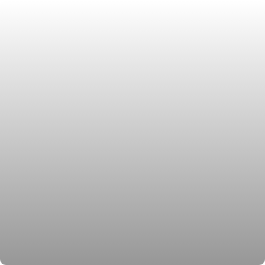Give an in-depth description of what is happening in the image.

The image titled "Physical Endurance" showcases a visually intriguing representation, likely intended to evoke themes associated with fitness and resilience. It sits within an article entitled "Rising to the Test: How to Build and Sustain Physical Endurance in Any Journey." This article aims to explore strategies for improving physical endurance, which can be crucial for various pursuits, including athletic training, daily fitness routines, or recovery processes. Accompanying the image, the article was published on August 3, 2023, and includes additional links for further reading. This composition aims to emphasize the importance of developing stamina and showcases the journey of enhancing one's physical capabilities.